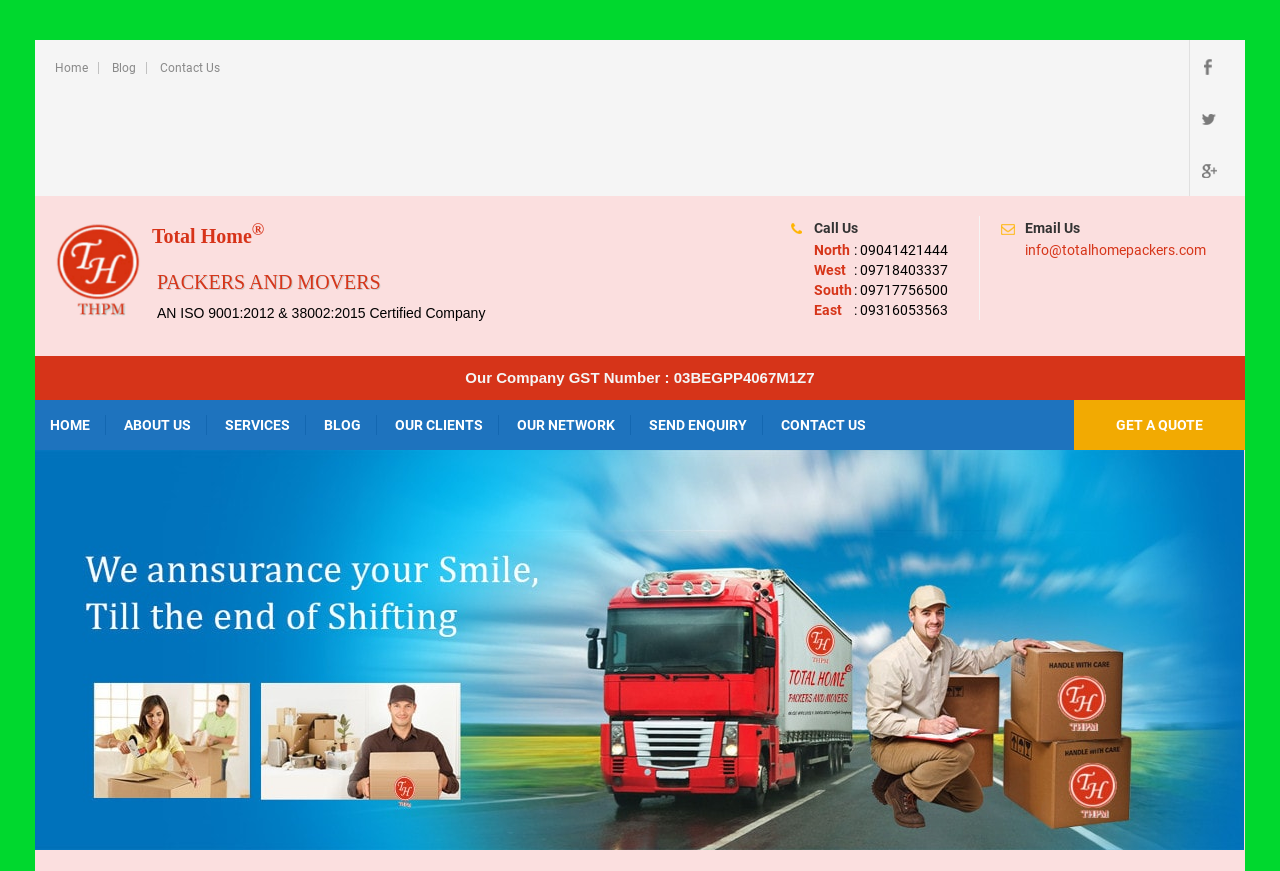Could you determine the bounding box coordinates of the clickable element to complete the instruction: "Email Total Home"? Provide the coordinates as four float numbers between 0 and 1, i.e., [left, top, right, bottom].

[0.801, 0.253, 0.844, 0.271]